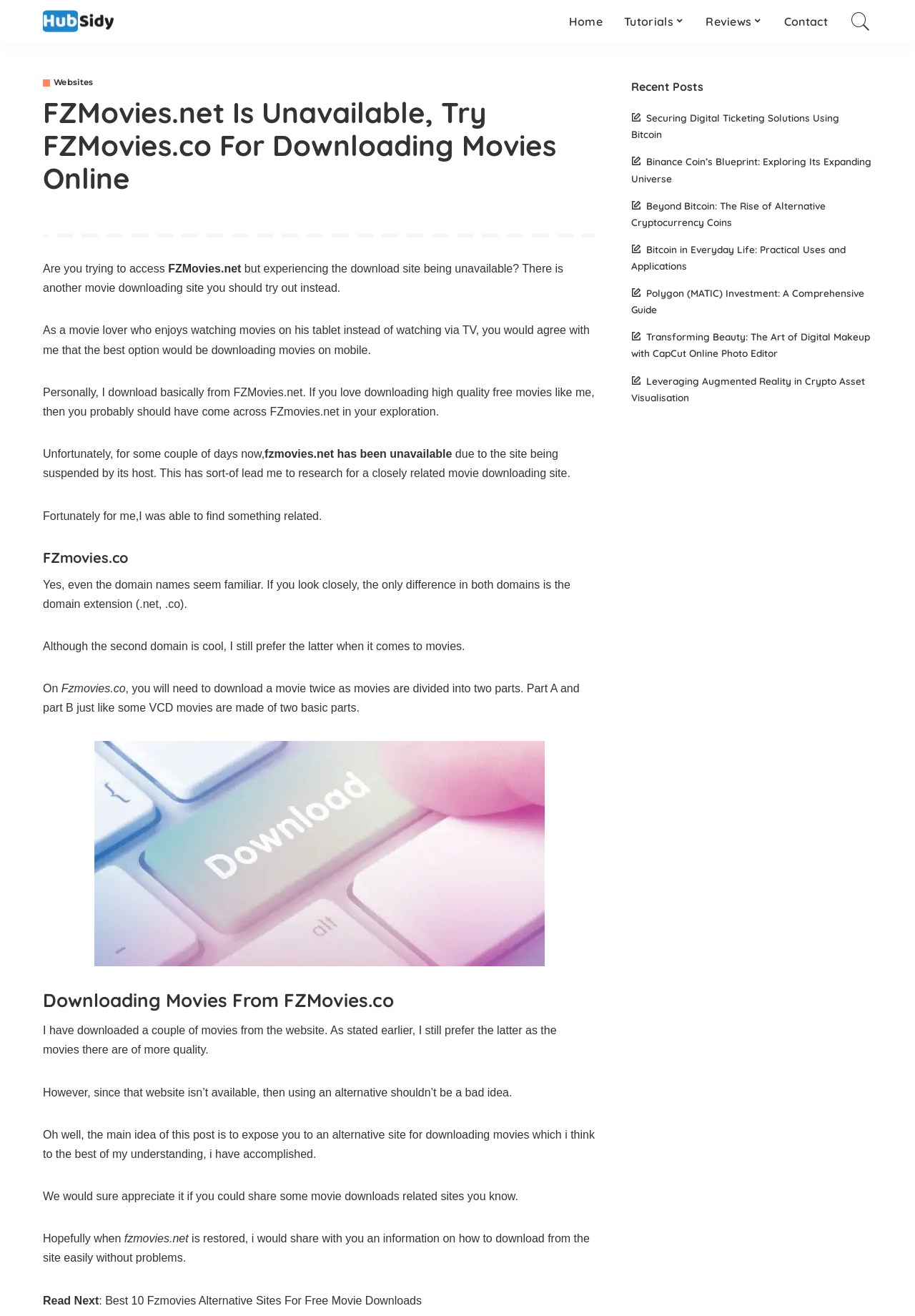Provide the bounding box coordinates for the UI element that is described by this text: "WOODWARD STUDIOS". The coordinates should be in the form of four float numbers between 0 and 1: [left, top, right, bottom].

None